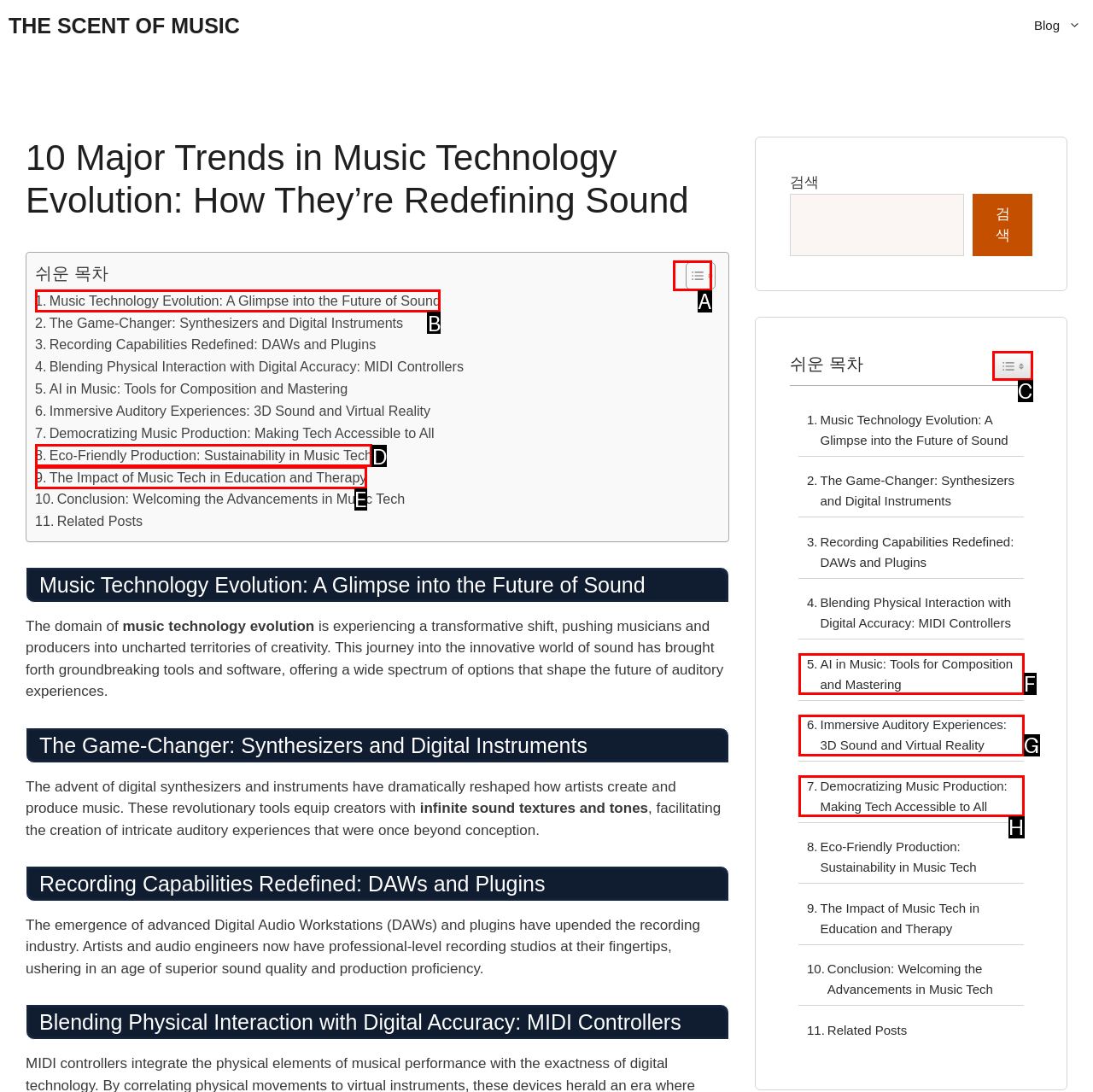Identify the HTML element to click to execute this task: Toggle Table of Content Respond with the letter corresponding to the proper option.

A